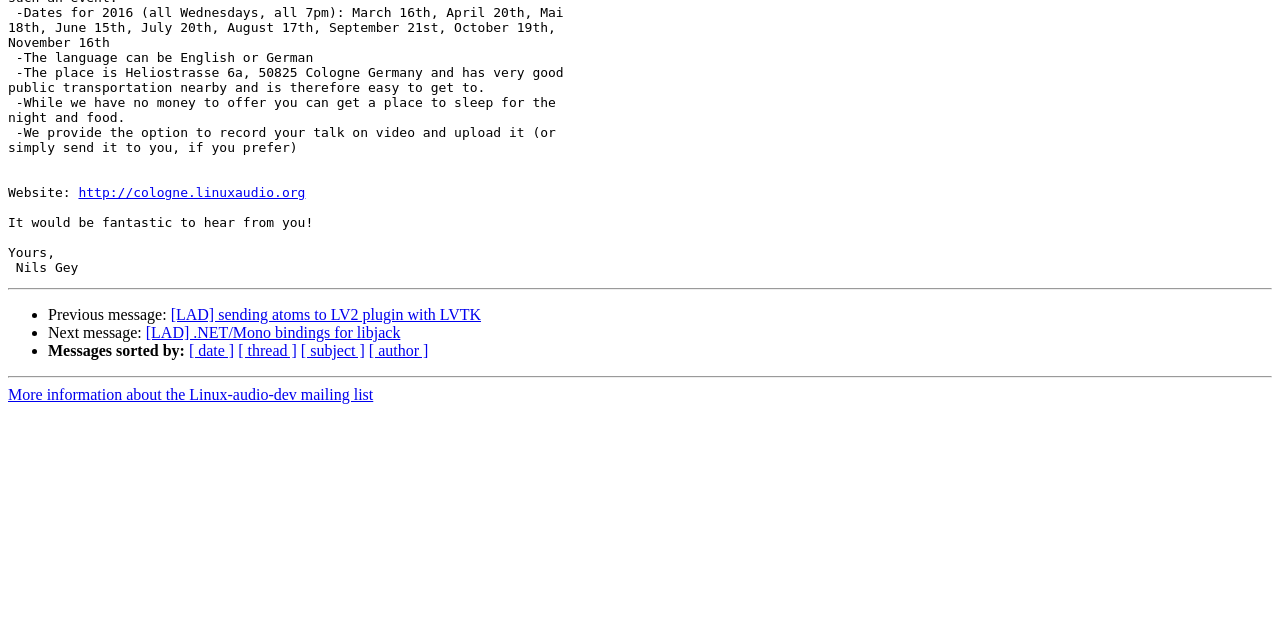Find the bounding box coordinates for the HTML element specified by: "[ date ]".

[0.148, 0.535, 0.183, 0.562]